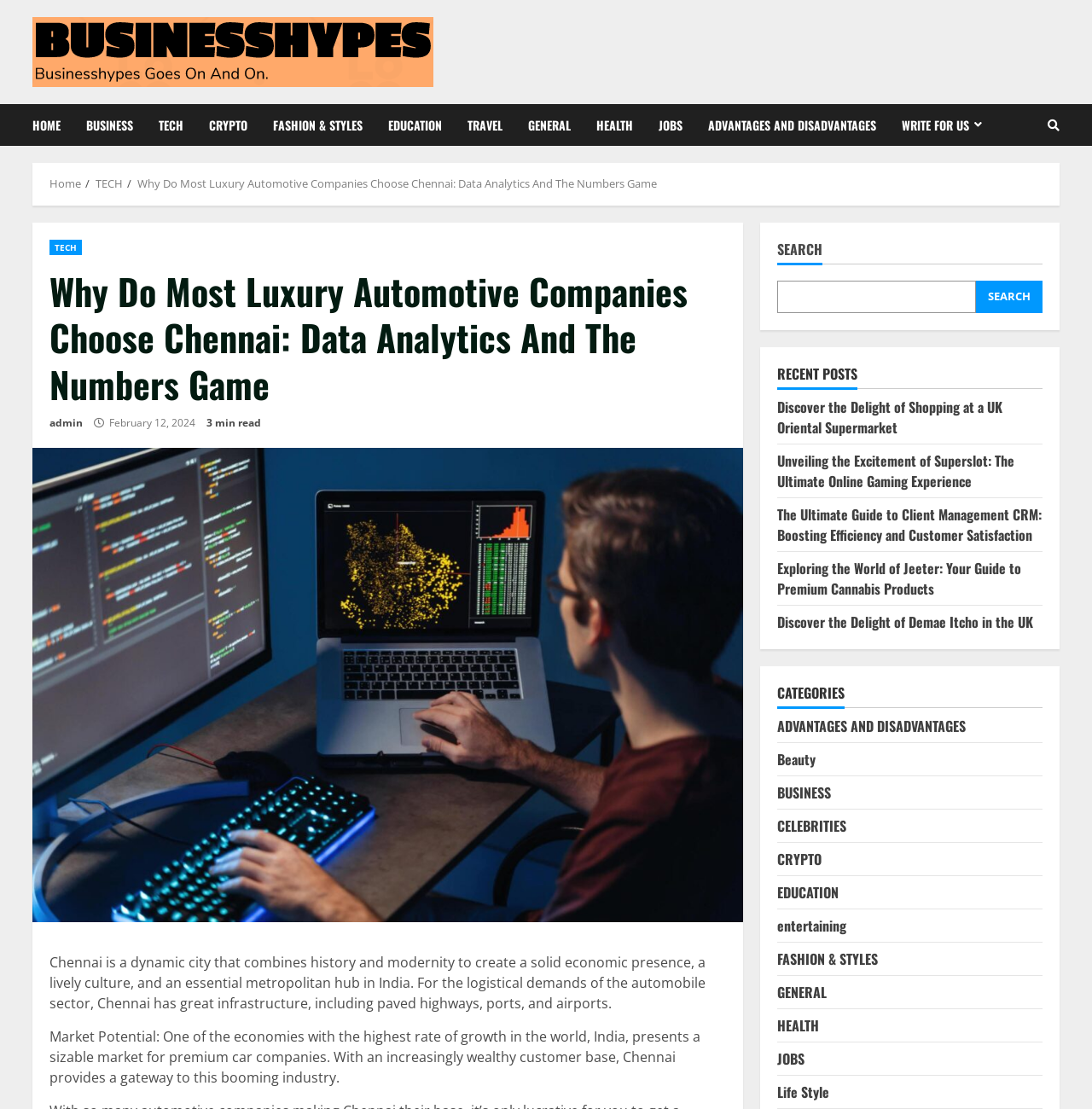Find and extract the text of the primary heading on the webpage.

Why Do Most Luxury Automotive Companies Choose Chennai: Data Analytics And The Numbers Game